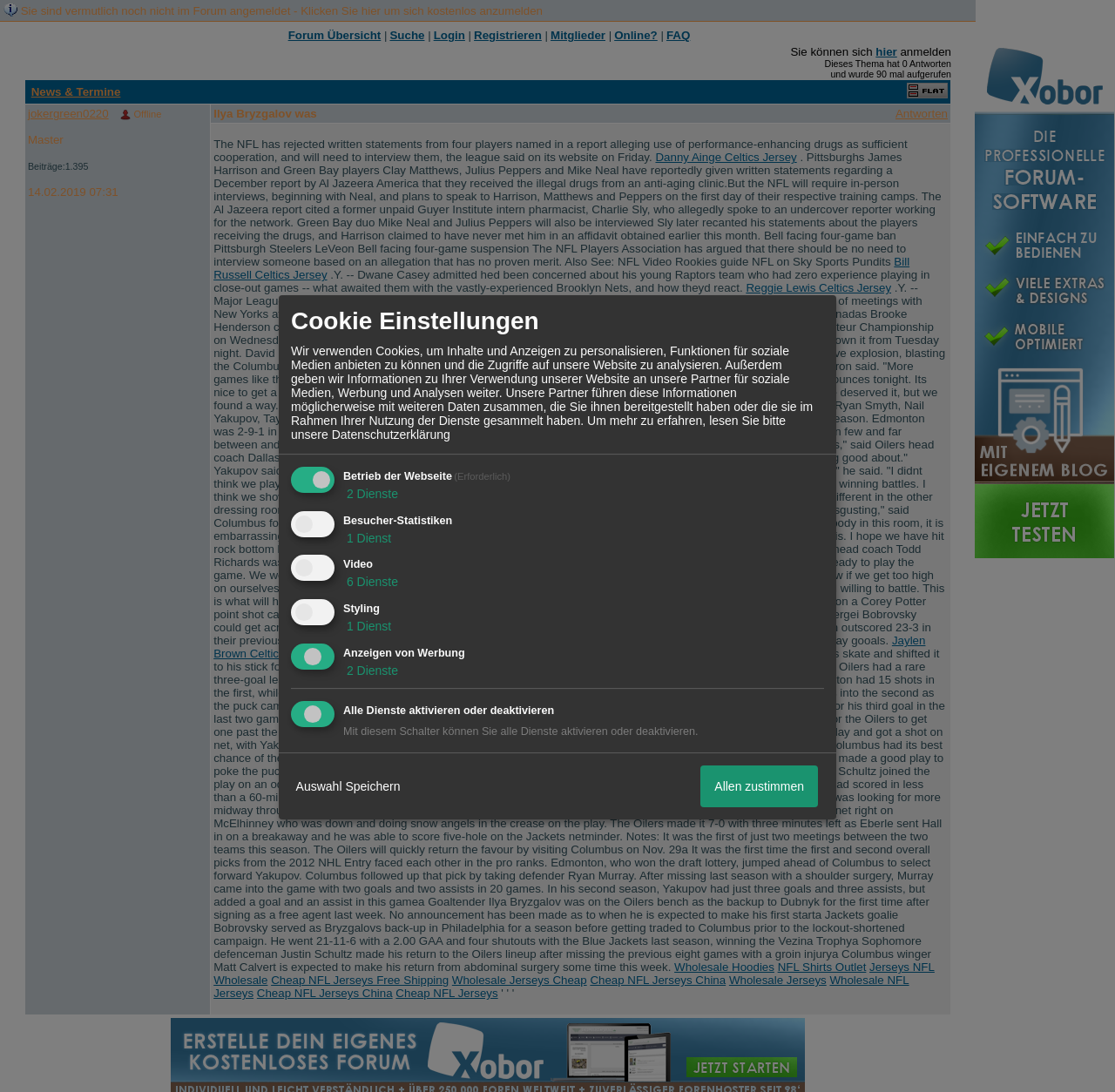Summarize the webpage with a detailed and informative caption.

This webpage appears to be a forum or discussion board, with various elements and sections. Here's a detailed description of the webpage:

**Header Section**: The top section of the webpage contains a header with a layout table, which includes a logo or icon, a search bar, and a few links to other pages or sections of the website.

**Forum Navigation**: Below the header, there is a section with links to different forums or categories, such as "News & Termine" and "Forum Übersicht".

**Thread List**: The main content area of the webpage displays a list of threads or topics, each with its own layout table. Each thread includes information such as the thread title, the number of replies, and the date of the last post.

**Thread Content**: When a thread is selected, the content area displays the thread's posts, which are organized into a hierarchical structure using layout tables. Each post includes the username of the poster, the post date, and the post content, which may include text, links, and images.

**Post Content**: The post content area is where users can read and respond to each other's posts. The text is formatted with headings, paragraphs, and links, and may include quotes from other users or external sources.

**User Information**: Below each post, there is a section with information about the user who made the post, including their username, profile picture, and other details.

**Pagination**: At the bottom of the page, there are links to navigate to other pages of the thread or forum, as well as a link to the top of the page.

**Meta Description**: The meta description of the webpage is "The NFL has rejected written statements from four players named in a report alleging use of performance-enhancing drugs as sufficient cooperation, and will need to interview them, the league said on its website on Friday."

Overall, this webpage appears to be a forum or discussion board where users can create and respond to threads on various topics, including sports news and updates.